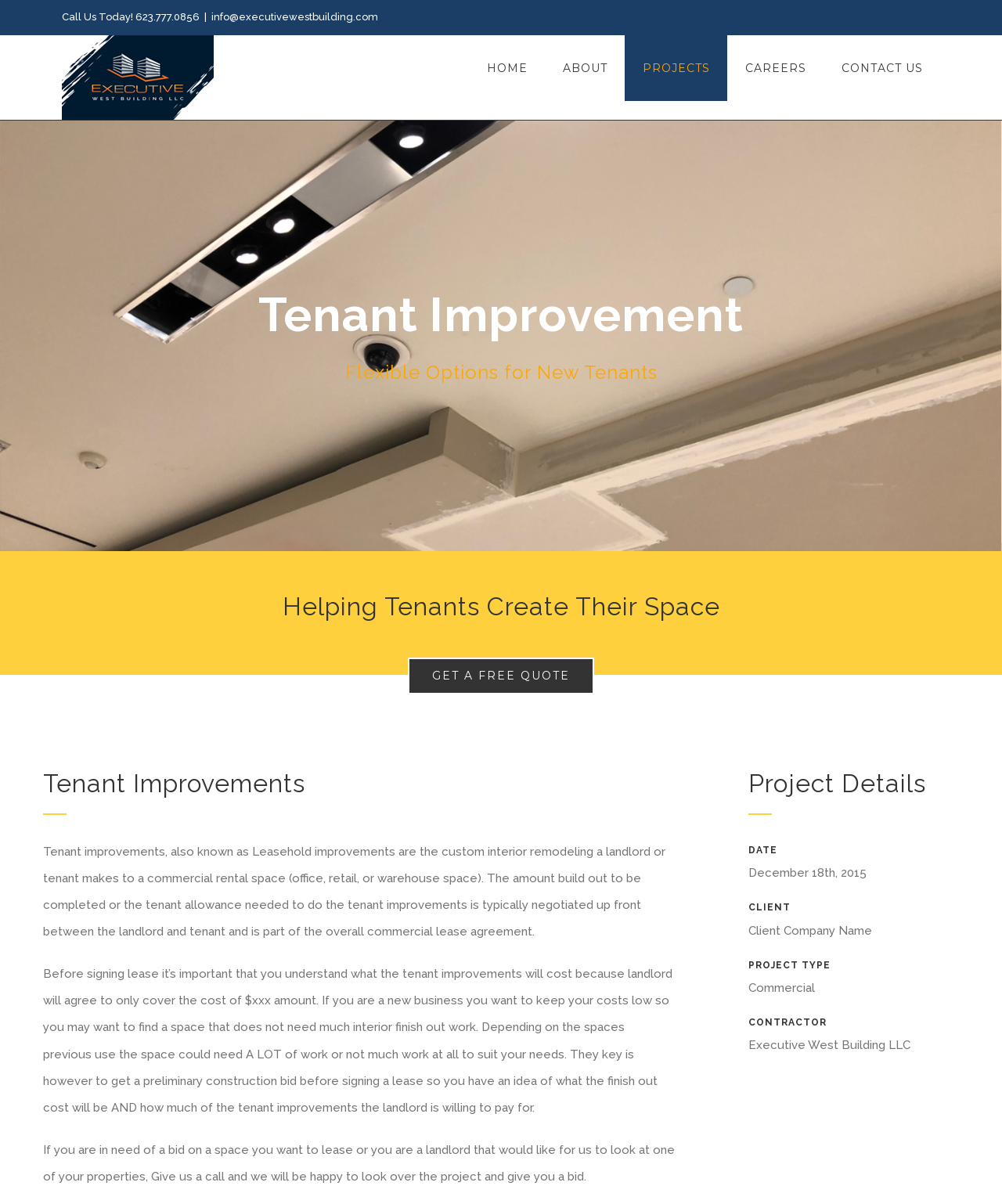What is the address of the Executive West Building?
Using the visual information from the image, give a one-word or short-phrase answer.

1050 E Riley Drive, Avondale, AZ 85323